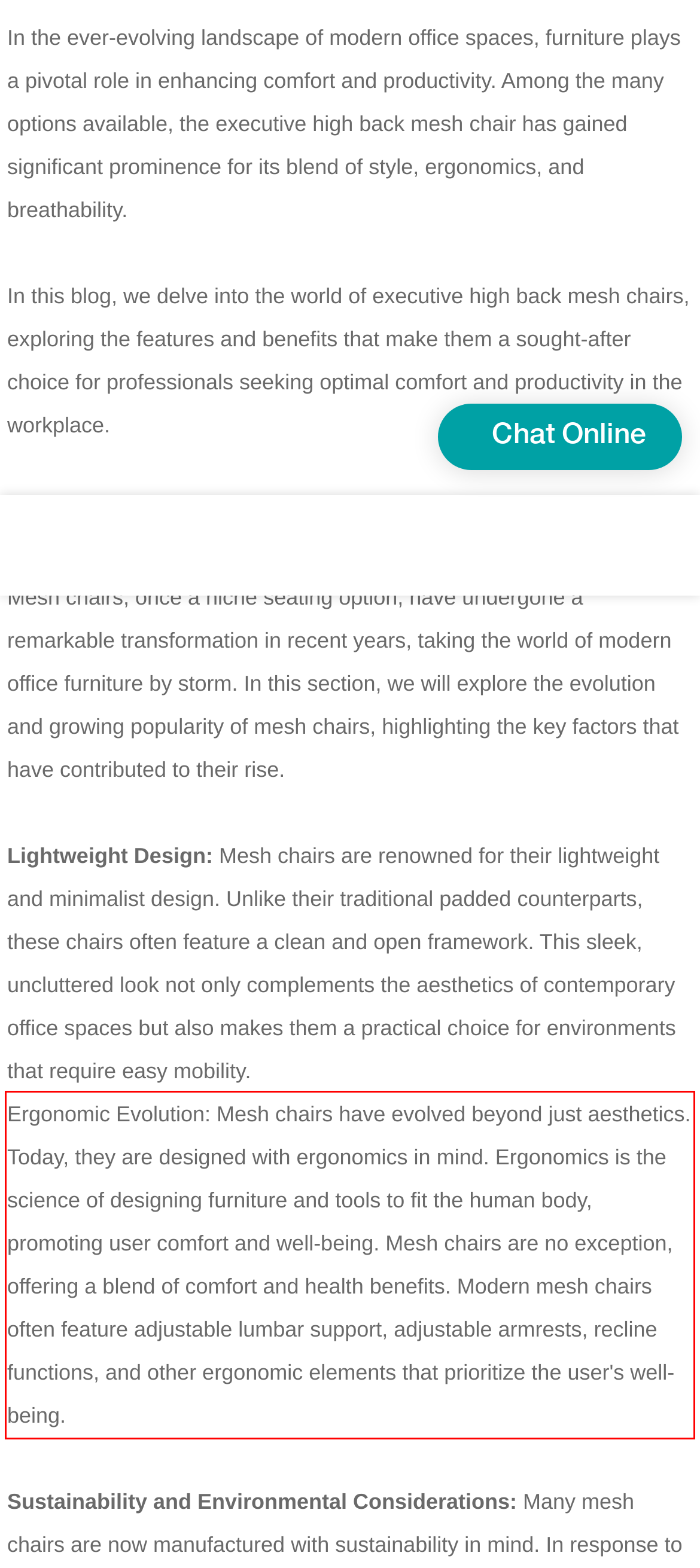Please take the screenshot of the webpage, find the red bounding box, and generate the text content that is within this red bounding box.

Ergonomic Evolution: Mesh chairs have evolved beyond just aesthetics. Today, they are designed with ergonomics in mind. Ergonomics is the science of designing furniture and tools to fit the human body, promoting user comfort and well-being. Mesh chairs are no exception, offering a blend of comfort and health benefits. Modern mesh chairs often feature adjustable lumbar support, adjustable armrests, recline functions, and other ergonomic elements that prioritize the user's well-being.